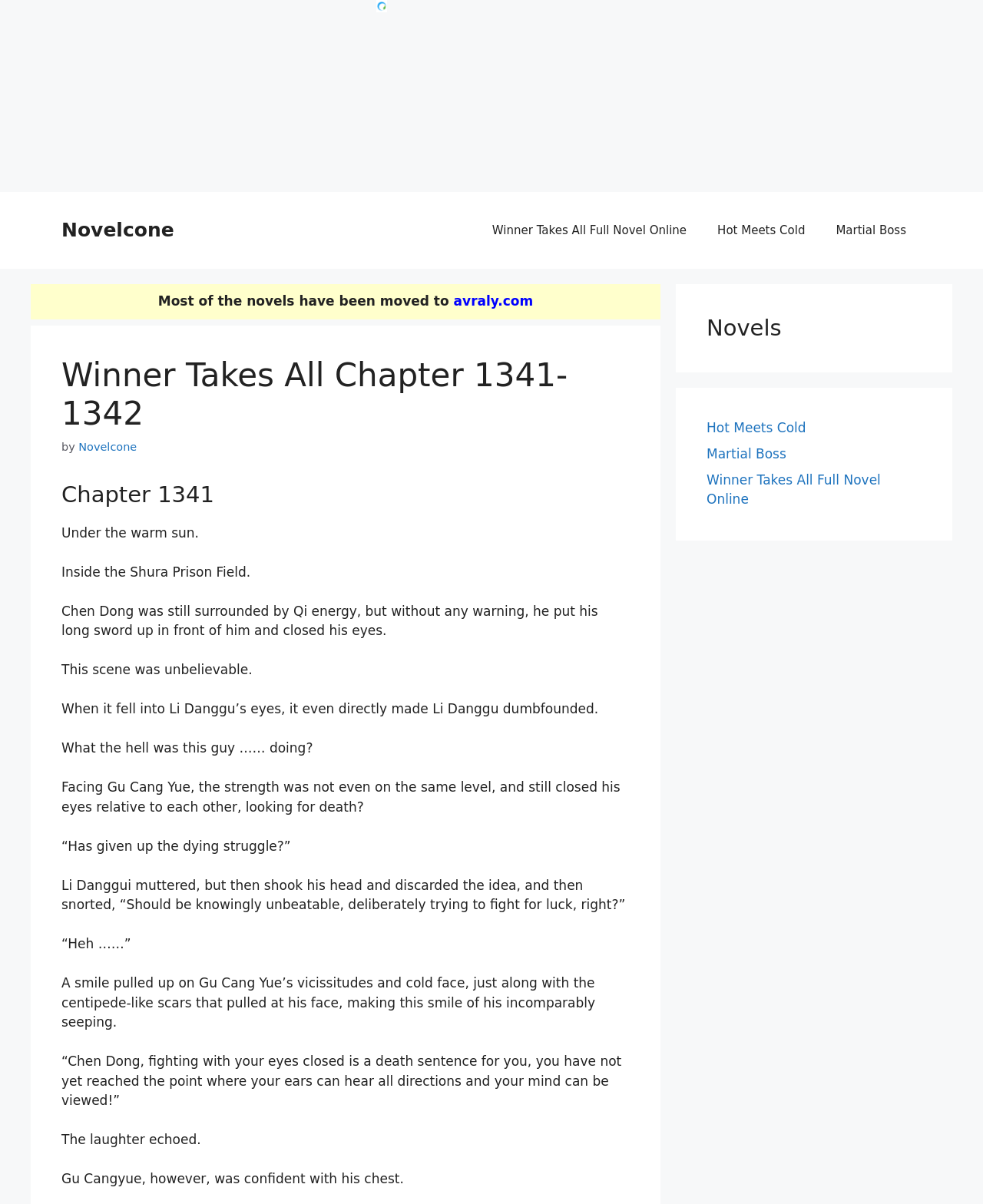Provide the text content of the webpage's main heading.

Winner Takes All Chapter 1341-1342